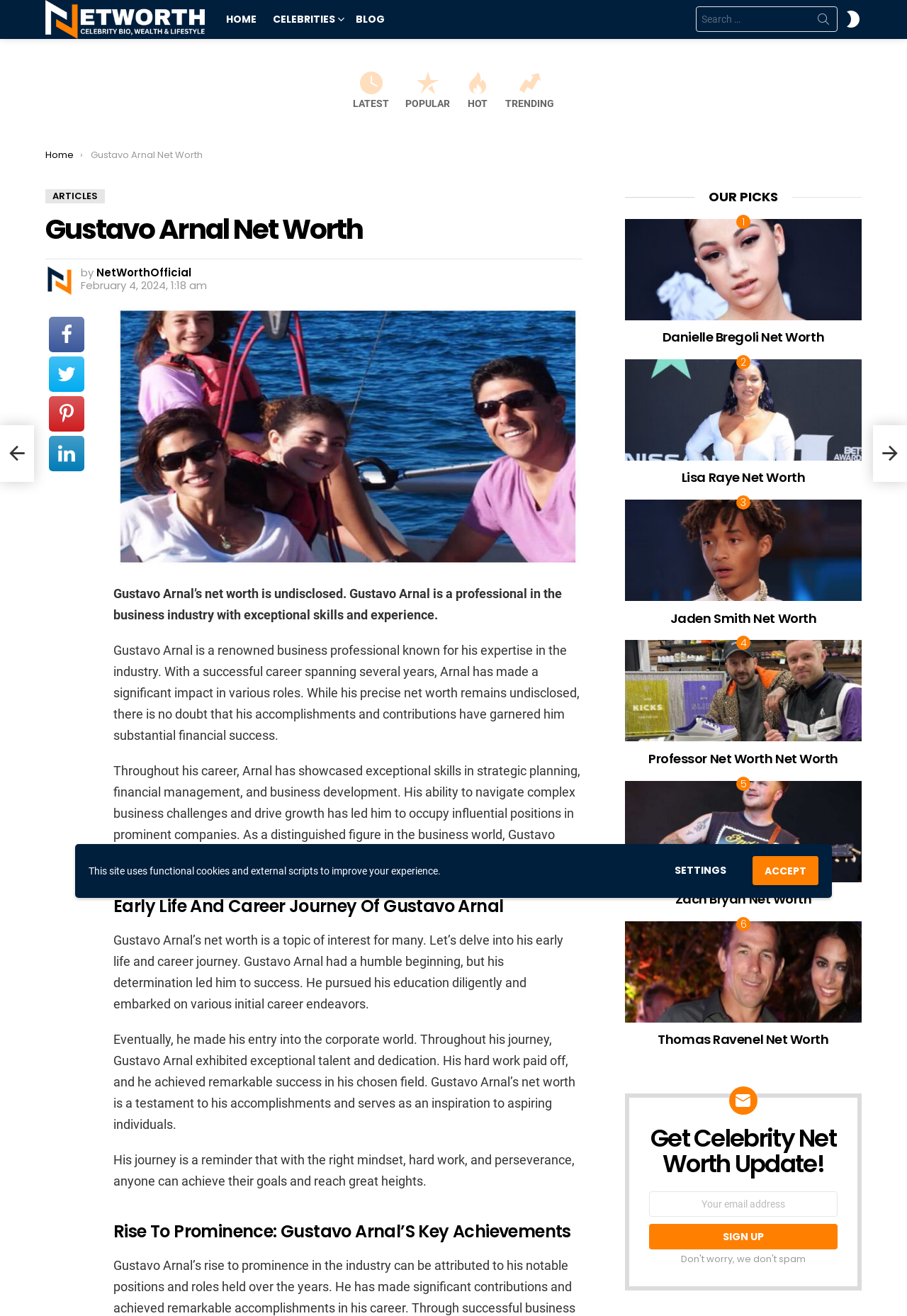Give a detailed overview of the webpage's appearance and contents.

This webpage is about Gustavo Arnal's net worth, assets, and lifestyle in 2024. At the top, there is a notification bar with a settings button and an accept button. Below the notification bar, there are several links to different sections of the website, including "Net Worth Official", "HOME", "CELEBRITIES", "BLOG", and a search bar.

On the left side of the page, there is a section with a heading "Gustavo Arnal Net Worth" and a subheading "by NetWorthOfficial". Below this, there is a brief description of Gustavo Arnal's professional background and his undisclosed net worth. There is also an image related to Gustavo Arnal's net worth.

The main content of the page is divided into several sections, including "Early Life And Career Journey Of Gustavo Arnal" and "Rise To Prominence: Gustavo Arnal’S Key Achievements". Each section contains a heading and several paragraphs of text describing Gustavo Arnal's life and career.

On the right side of the page, there is a section with a heading "OUR PICKS" and several articles with links to other celebrities' net worth pages, including Danielle Bregoli, Lisa Raye, Jaden Smith, Professor Net Worth, and Zach Bryan. Each article has a heading, a brief description, and an image related to the celebrity's net worth.